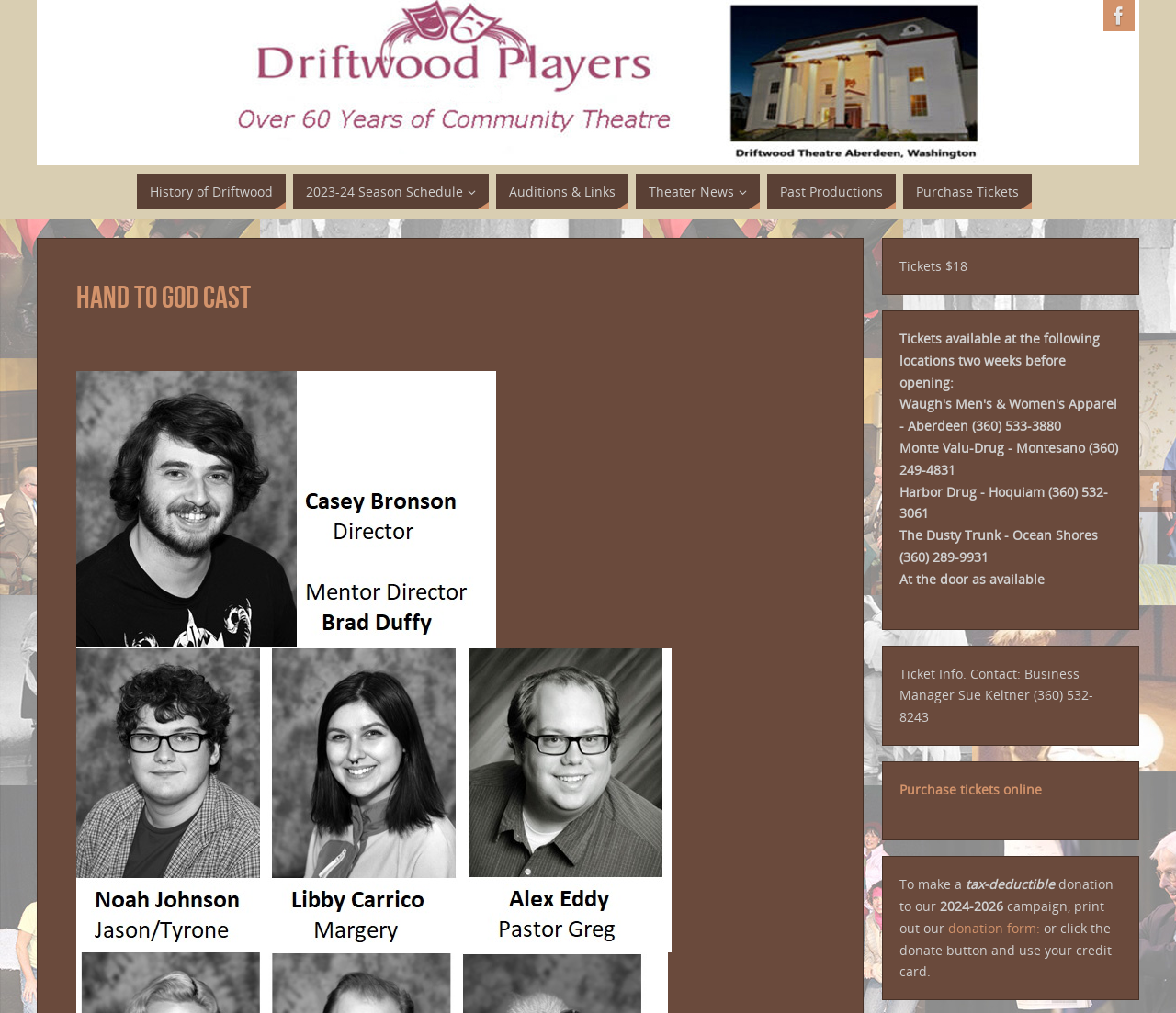Find and specify the bounding box coordinates that correspond to the clickable region for the instruction: "Make a donation".

[0.806, 0.907, 0.885, 0.925]